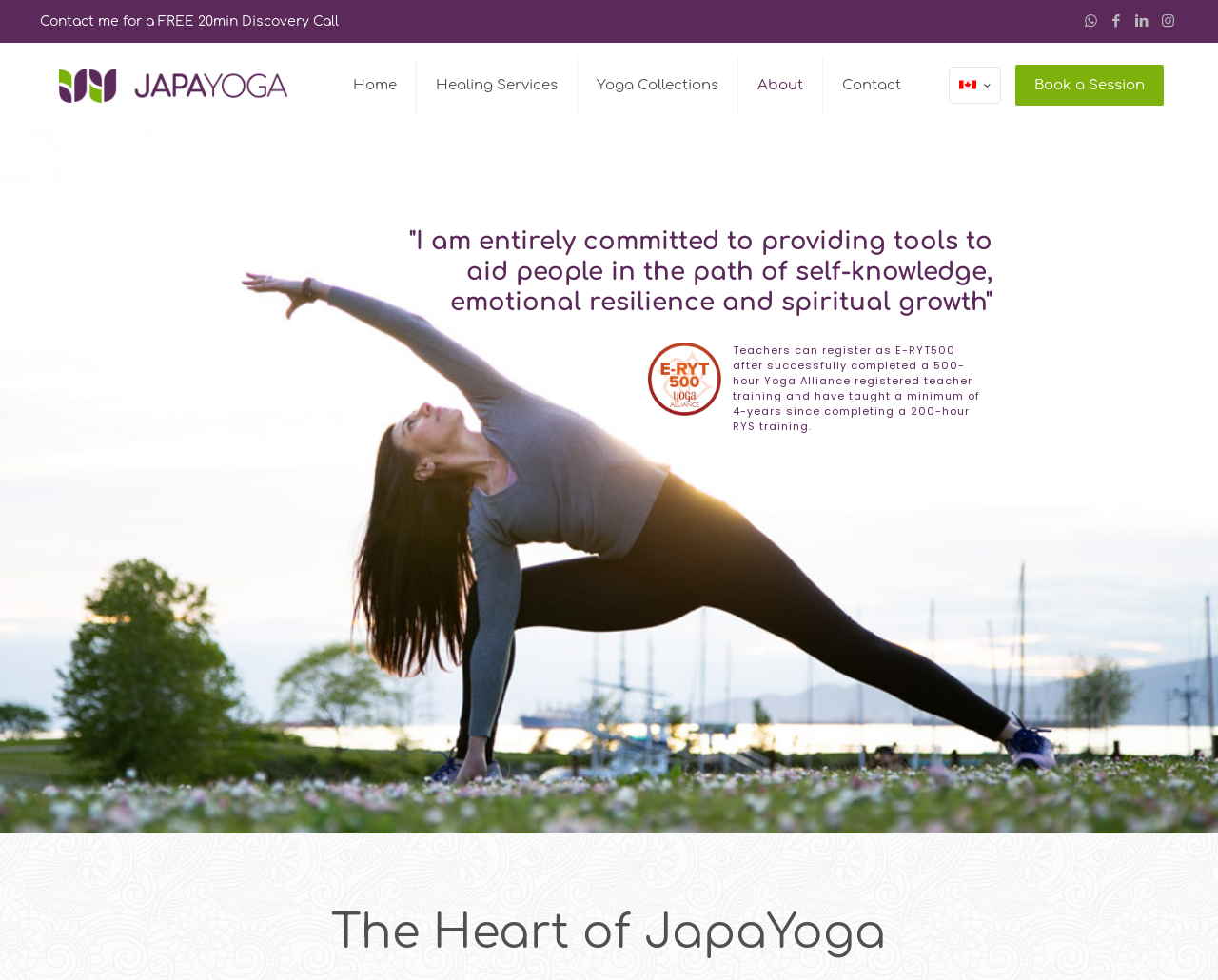Using the description: "Yoga Collections", determine the UI element's bounding box coordinates. Ensure the coordinates are in the format of four float numbers between 0 and 1, i.e., [left, top, right, bottom].

[0.474, 0.044, 0.606, 0.131]